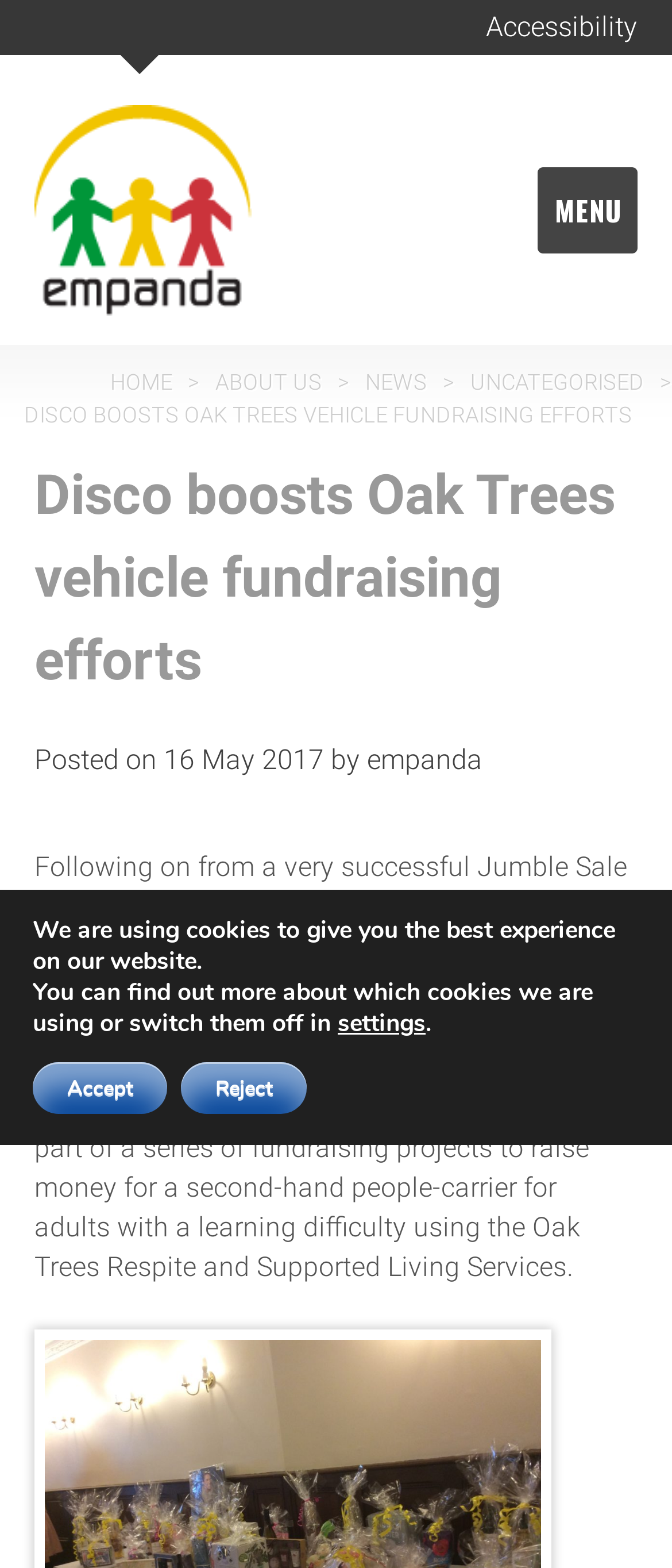Where was the disco event held?
Could you answer the question in a detailed manner, providing as much information as possible?

I found the answer by looking at the text content of the webpage, specifically the sentence 'The event, which took place at Attleborough Town Hall...' which mentions the location of the disco event.